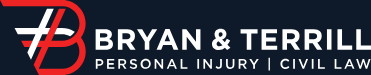Break down the image and describe each part extensively.

The image showcases the logo of Bryan & Terrill, a law firm specializing in personal injury and civil law. Featuring a distinctive and modern design, the logo combines a stylized "BT" in bold red with the firm’s name prominently displayed alongside the phrases "PERSONAL INJURY" and "CIVIL LAW" in clean, white text against a dark blue background. This visual representation emphasizes the firm's commitment to providing legal assistance in personal injury cases, as well as civil law matters, reflecting their professional identity and dedication to client advocacy in Oklahoma.